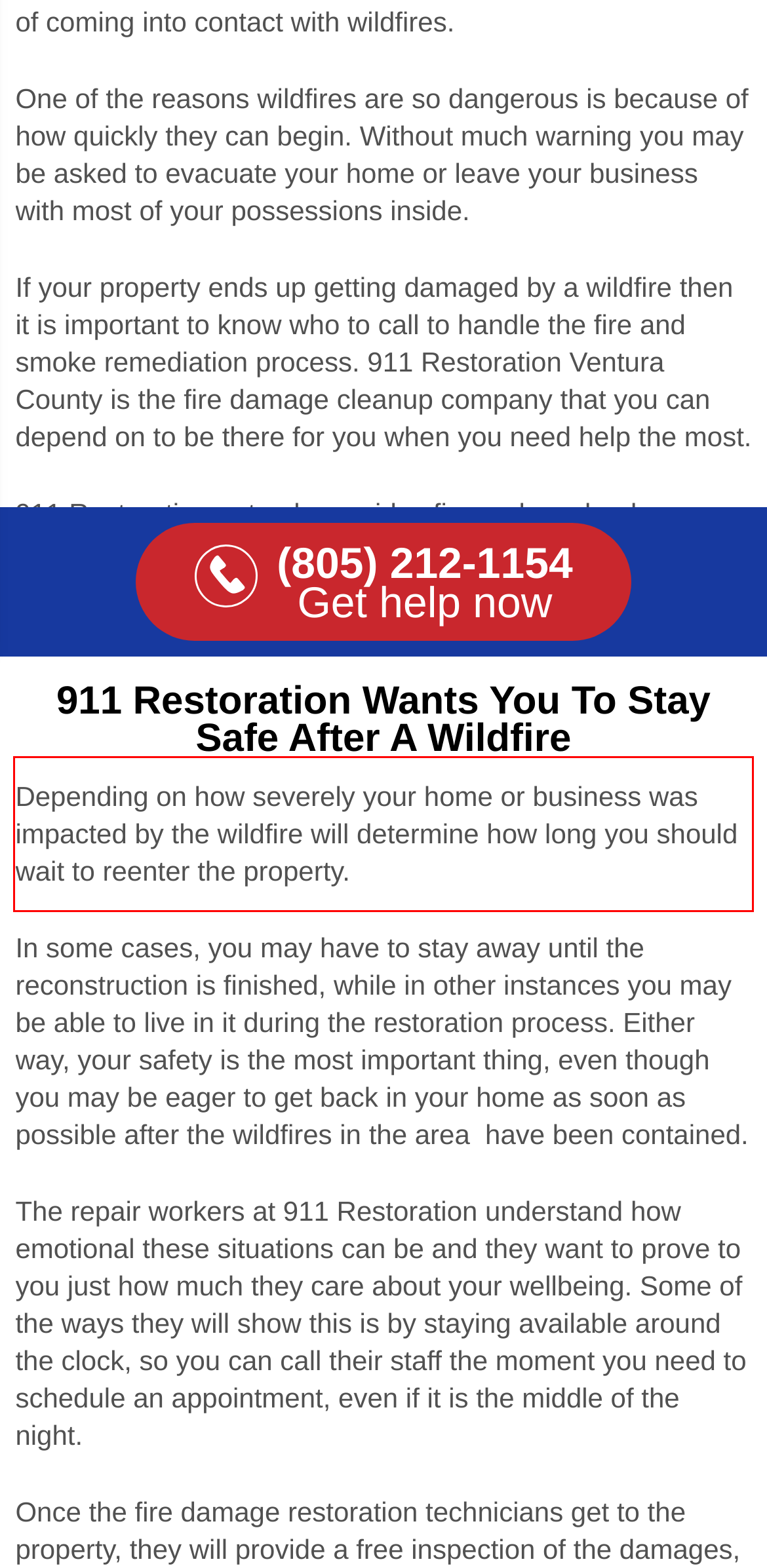Analyze the webpage screenshot and use OCR to recognize the text content in the red bounding box.

Depending on how severely your home or business was impacted by the wildfire will determine how long you should wait to reenter the property.